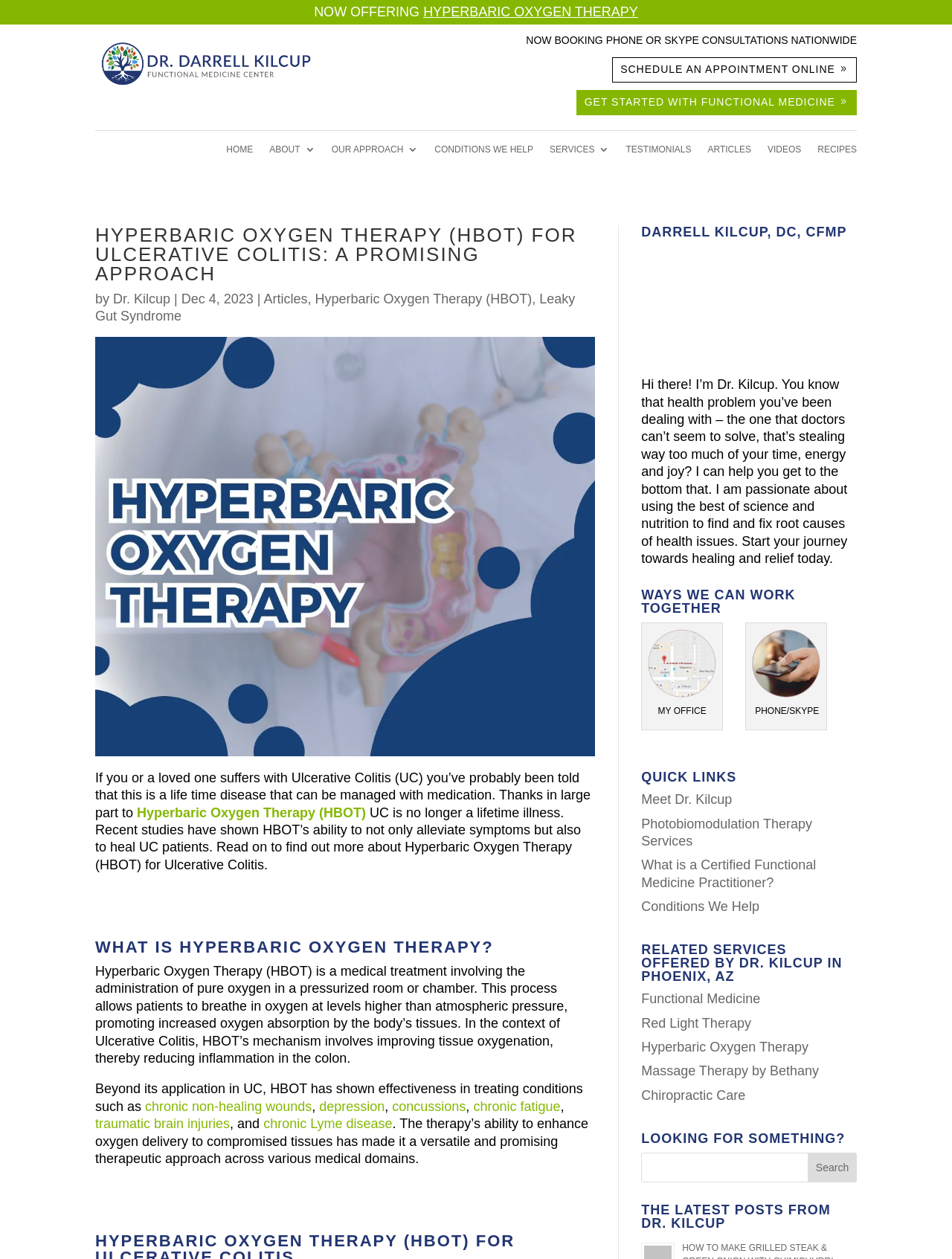Utilize the details in the image to thoroughly answer the following question: How can someone schedule an appointment?

The webpage provides two options to schedule an appointment: online through the link 'SCHEDULE AN APPOINTMENT ONLINE' or by phone through the link 'PHONE/SKYPE'.